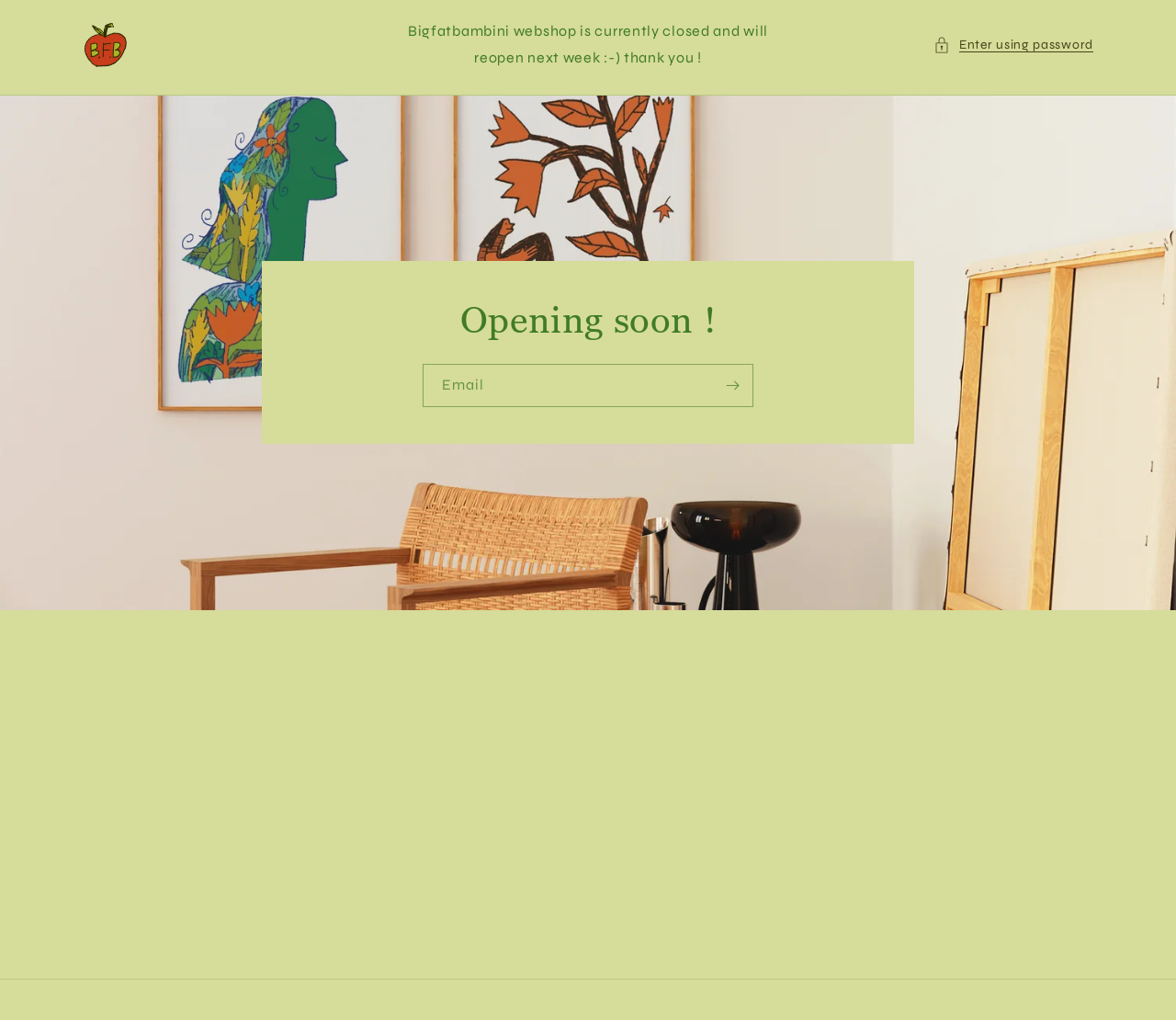What is the function of the button below the textbox?
Carefully analyze the image and provide a thorough answer to the question.

The function of the button can be determined by its text 'Subscribe', which suggests that users can subscribe to something, likely a newsletter or updates, by clicking this button.